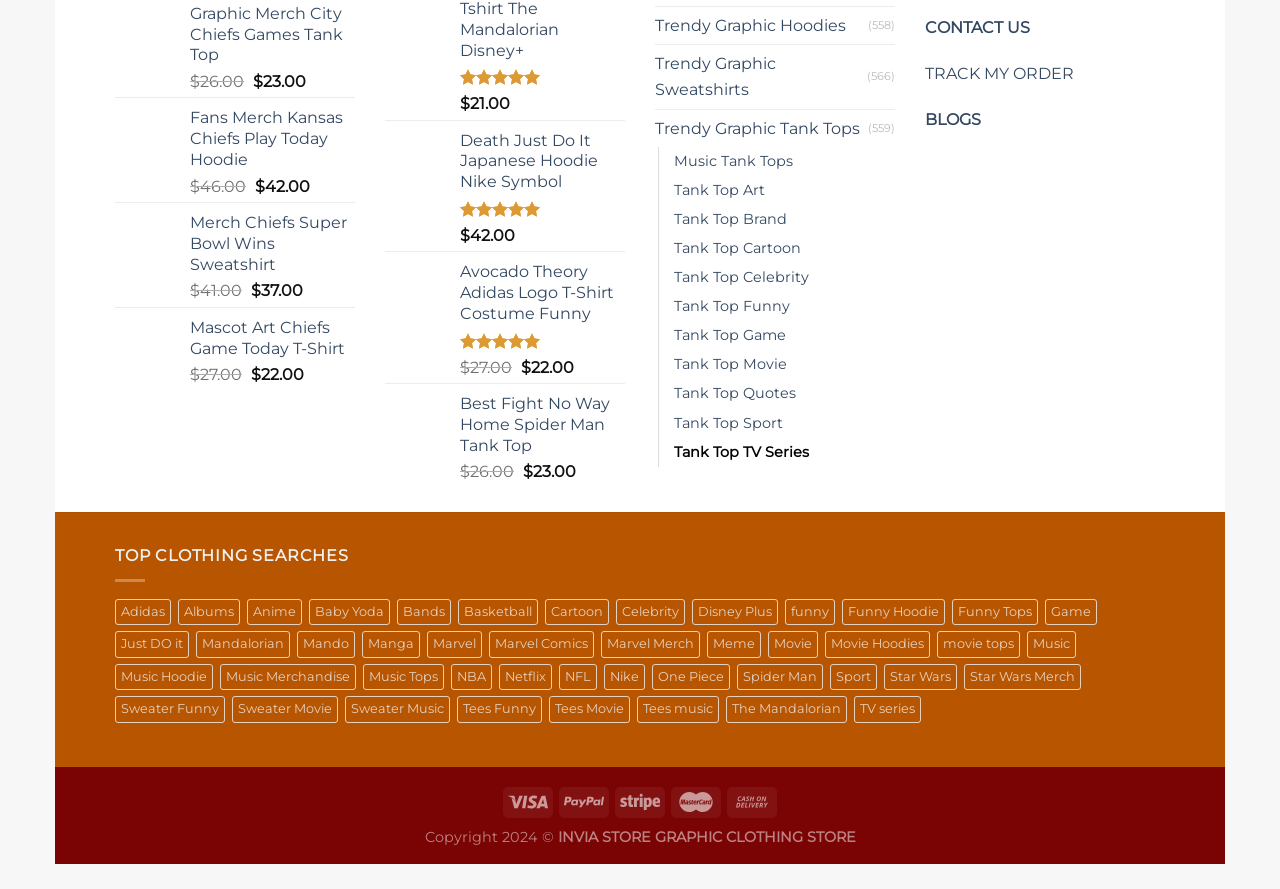Please identify the bounding box coordinates of the clickable element to fulfill the following instruction: "Browse Trendy Graphic Hoodies". The coordinates should be four float numbers between 0 and 1, i.e., [left, top, right, bottom].

[0.512, 0.008, 0.678, 0.05]